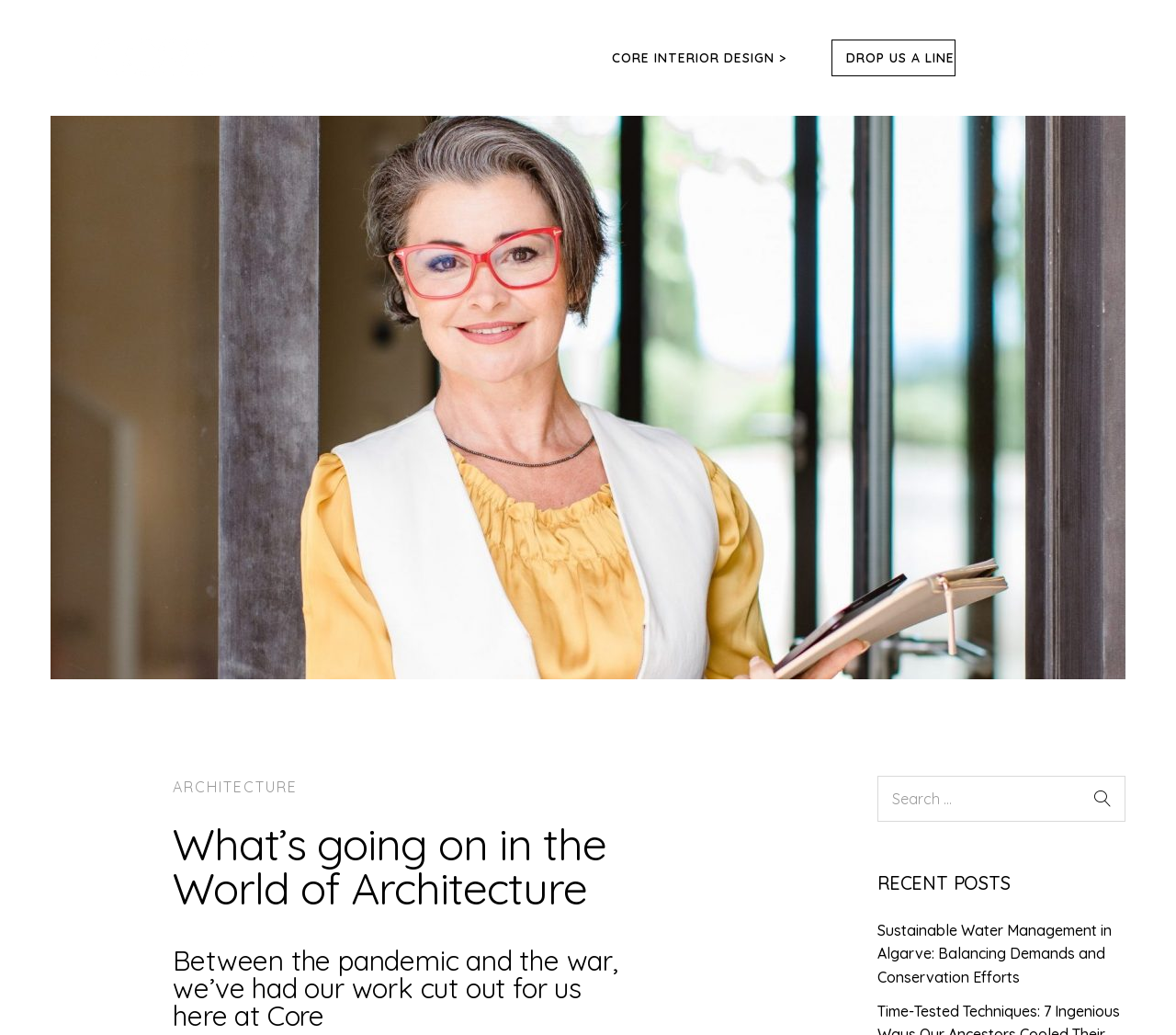What is the name of the architecture firm?
Provide a thorough and detailed answer to the question.

The name of the architecture firm can be found in the top-left corner of the webpage, where it is written as 'Core Architects' in the logo, and also as a link with the same text.